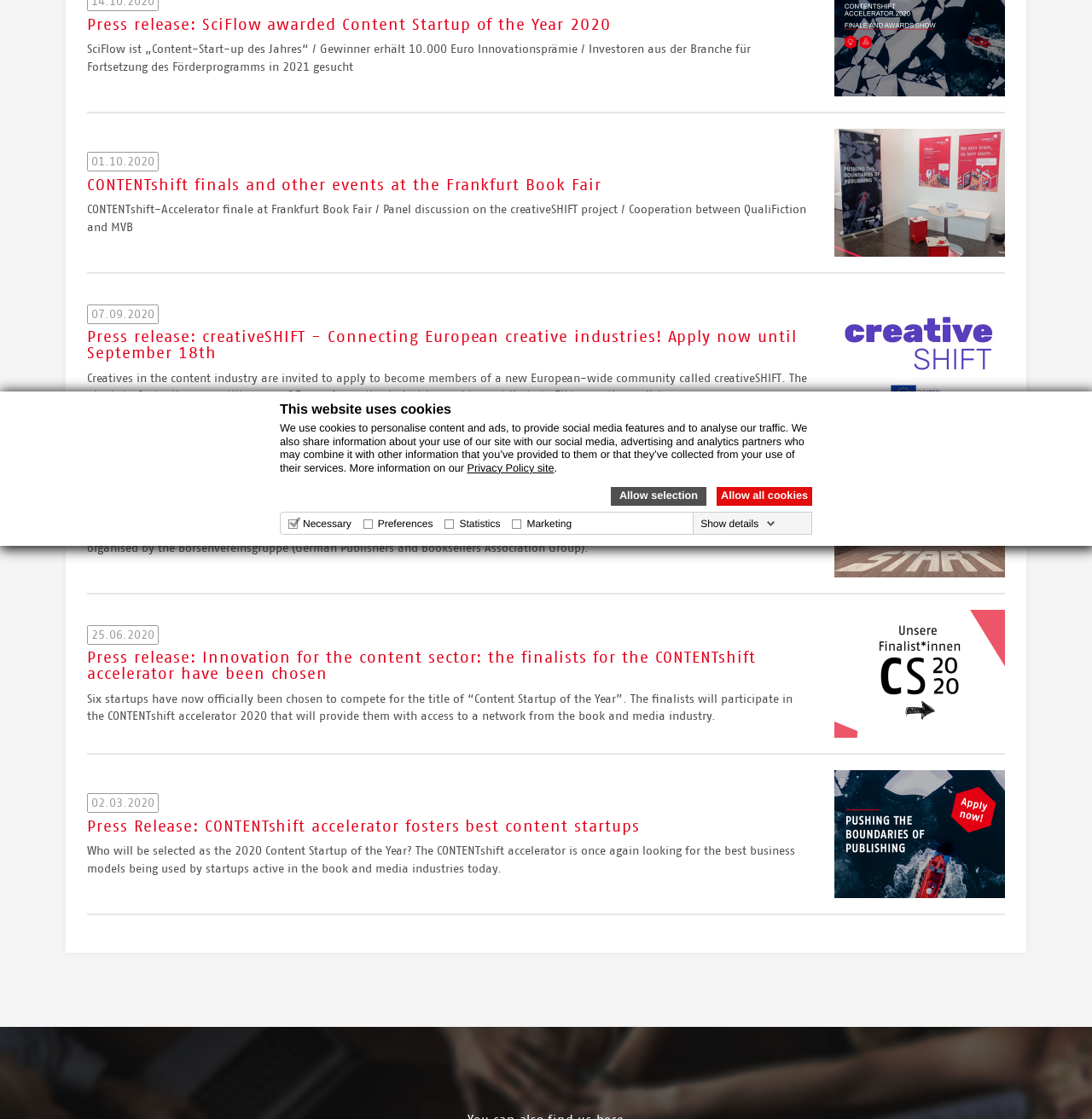Identify the bounding box of the HTML element described as: "English".

None